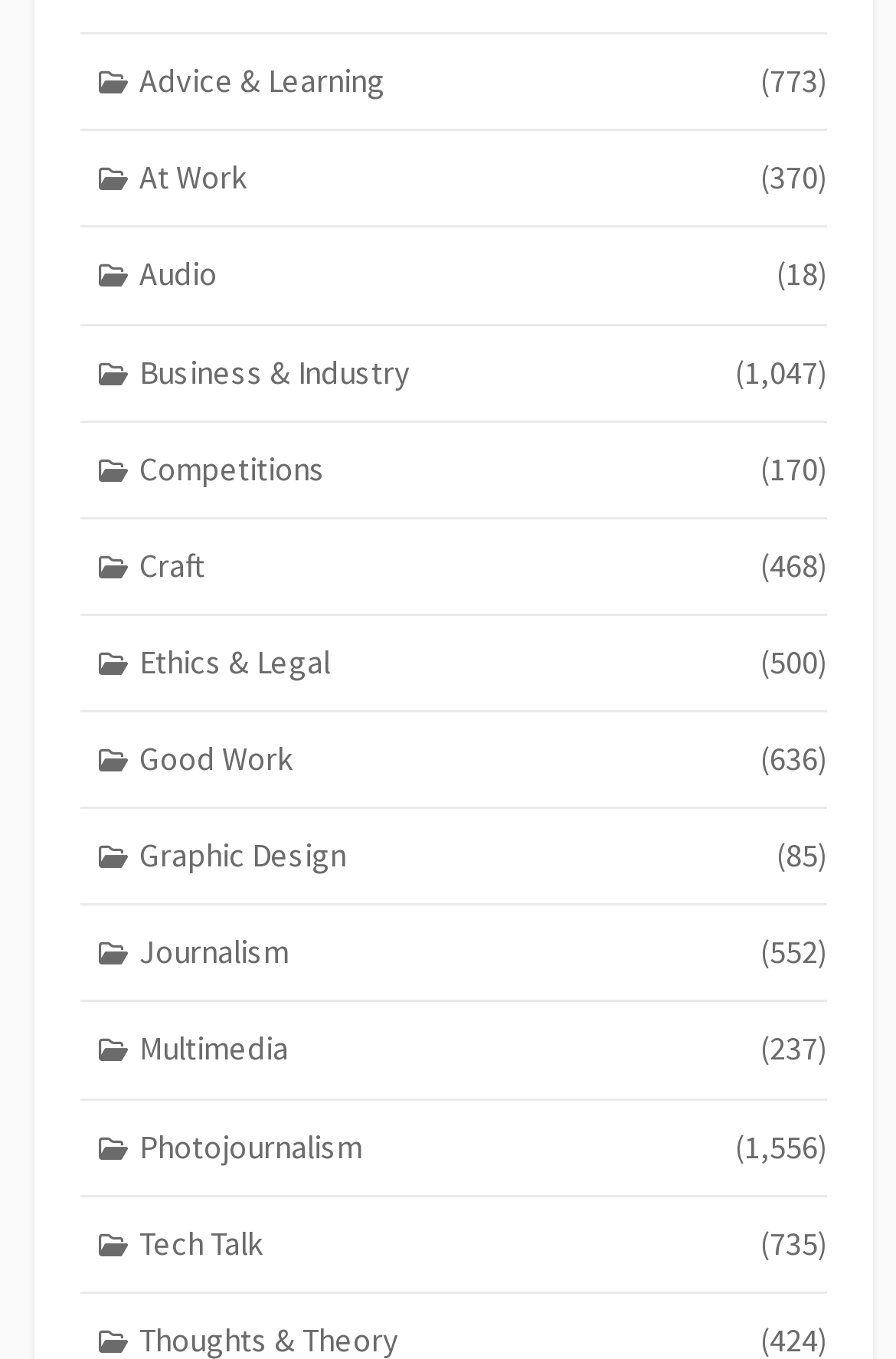Provide a brief response in the form of a single word or phrase:
How many categories are there on the webpage?

12